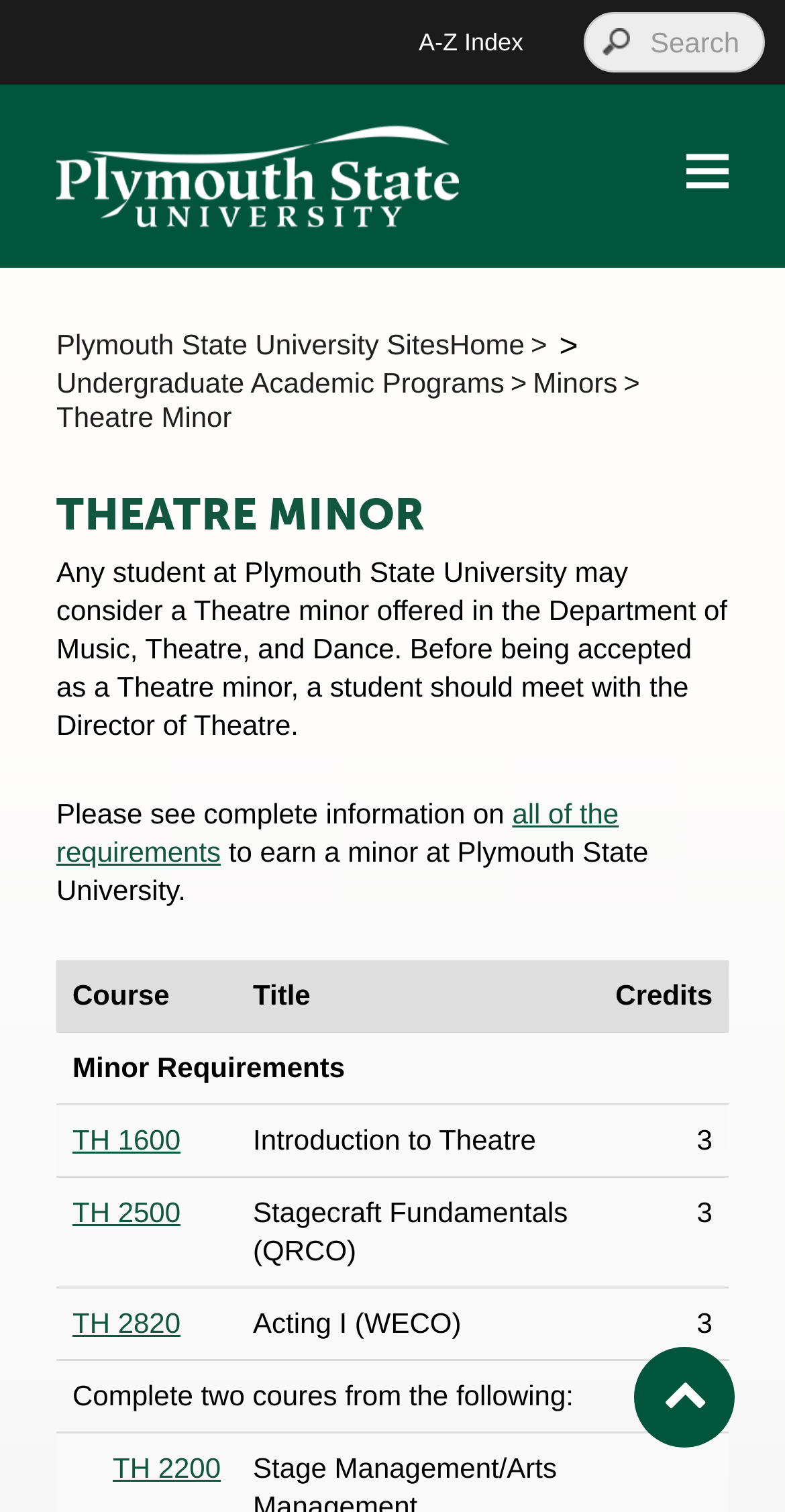Please provide the bounding box coordinates for the element that needs to be clicked to perform the following instruction: "Back to top". The coordinates should be given as four float numbers between 0 and 1, i.e., [left, top, right, bottom].

[0.808, 0.891, 0.936, 0.957]